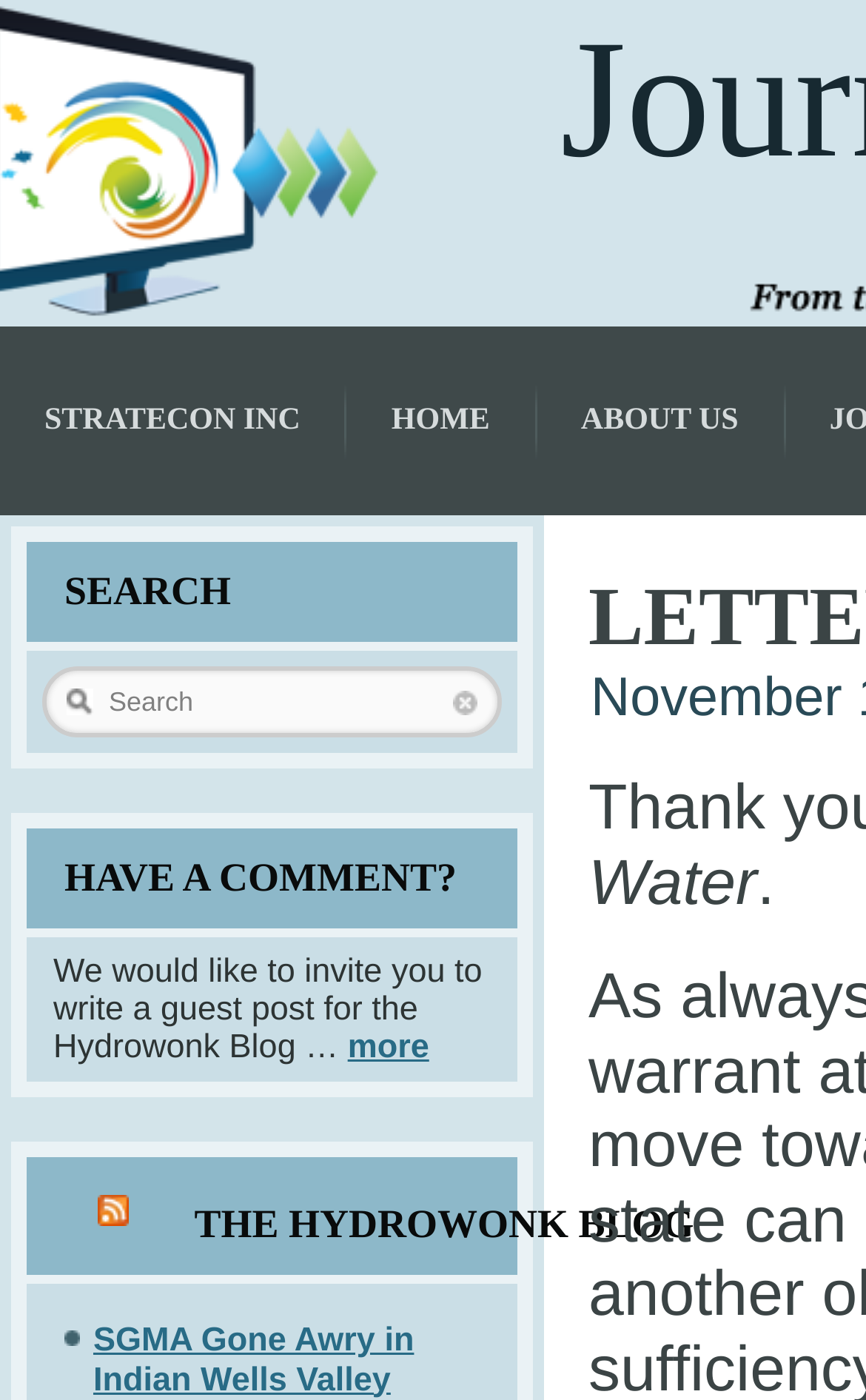Specify the bounding box coordinates of the element's region that should be clicked to achieve the following instruction: "search for something". The bounding box coordinates consist of four float numbers between 0 and 1, in the format [left, top, right, bottom].

[0.126, 0.479, 0.146, 0.517]